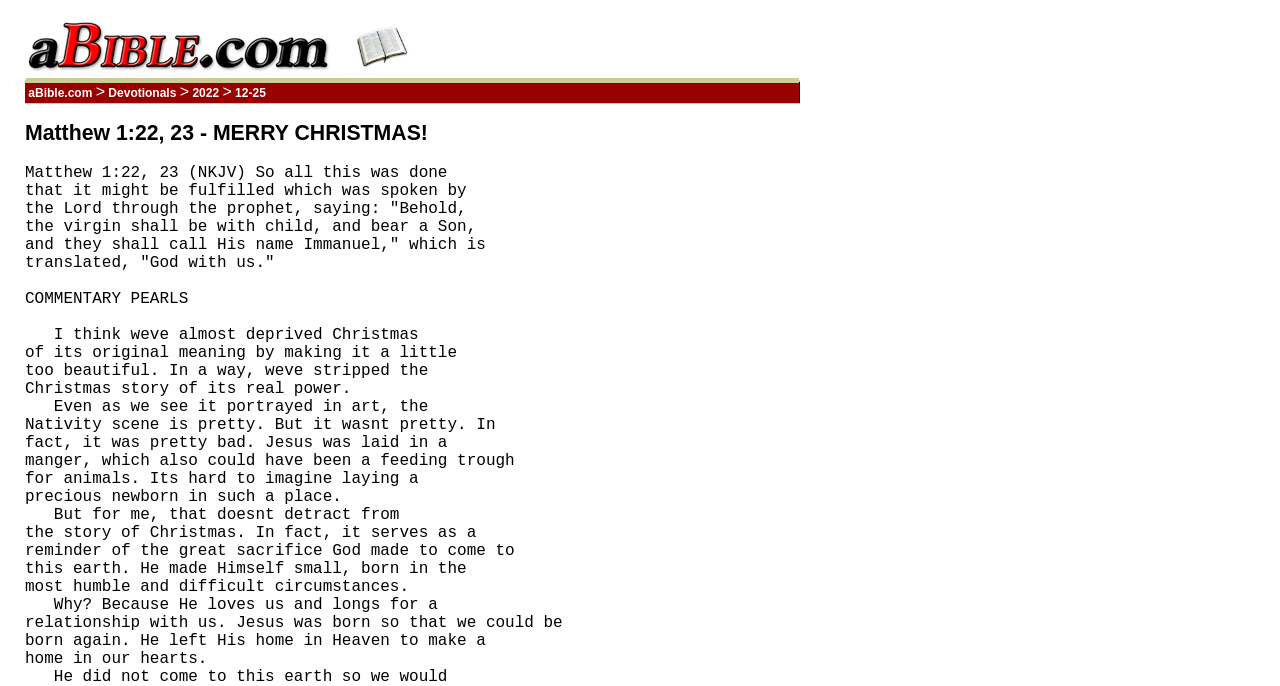Utilize the details in the image to thoroughly answer the following question: What is the date of the devotion?

The date of the devotion can be found in the breadcrumb navigation, where it is written as 'aBible.com > Devotionals > 2022 > 12-25'. The date is '12-25'.